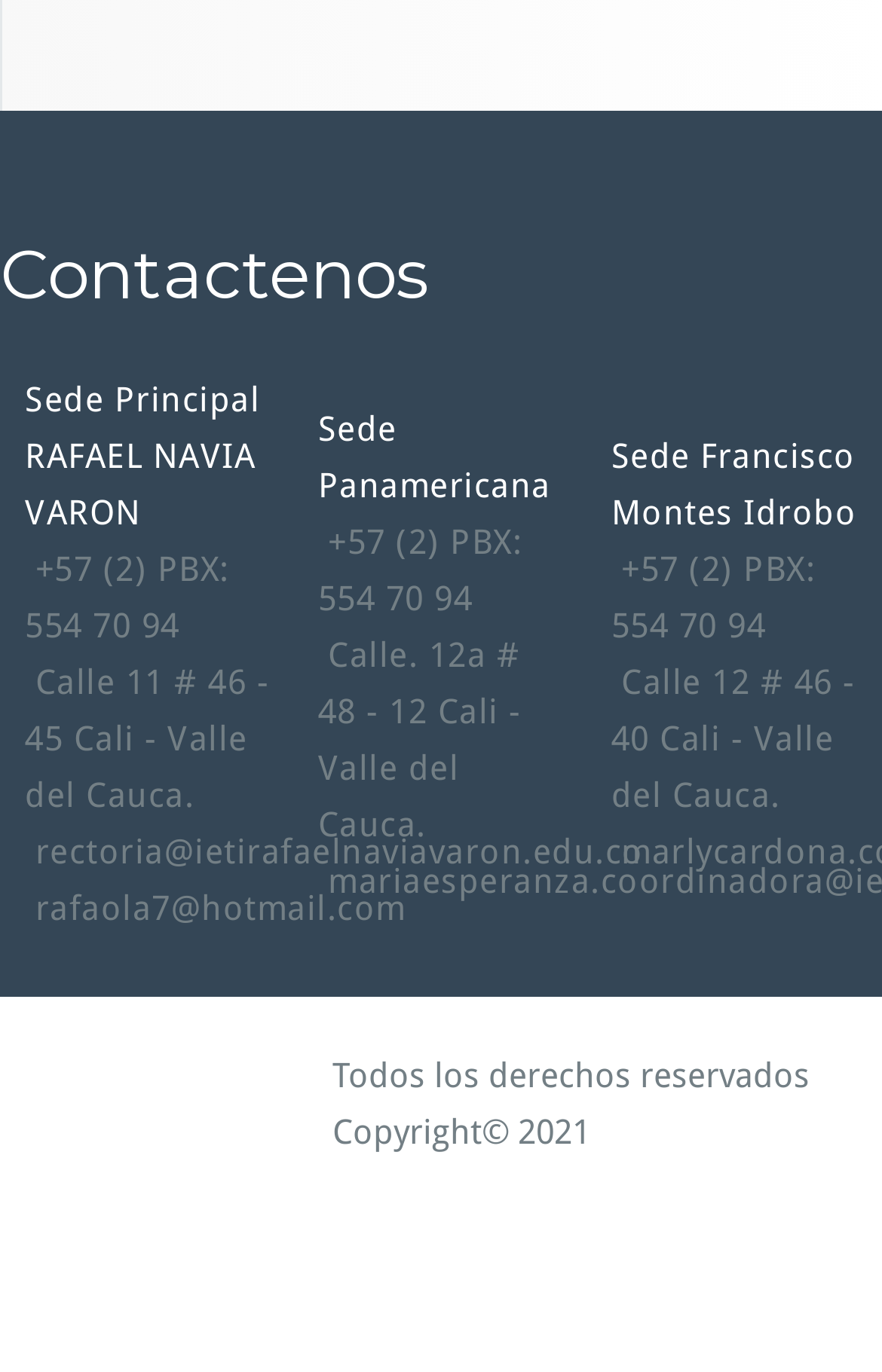Using the given element description, provide the bounding box coordinates (top-left x, top-left y, bottom-right x, bottom-right y) for the corresponding UI element in the screenshot: Fashion

None